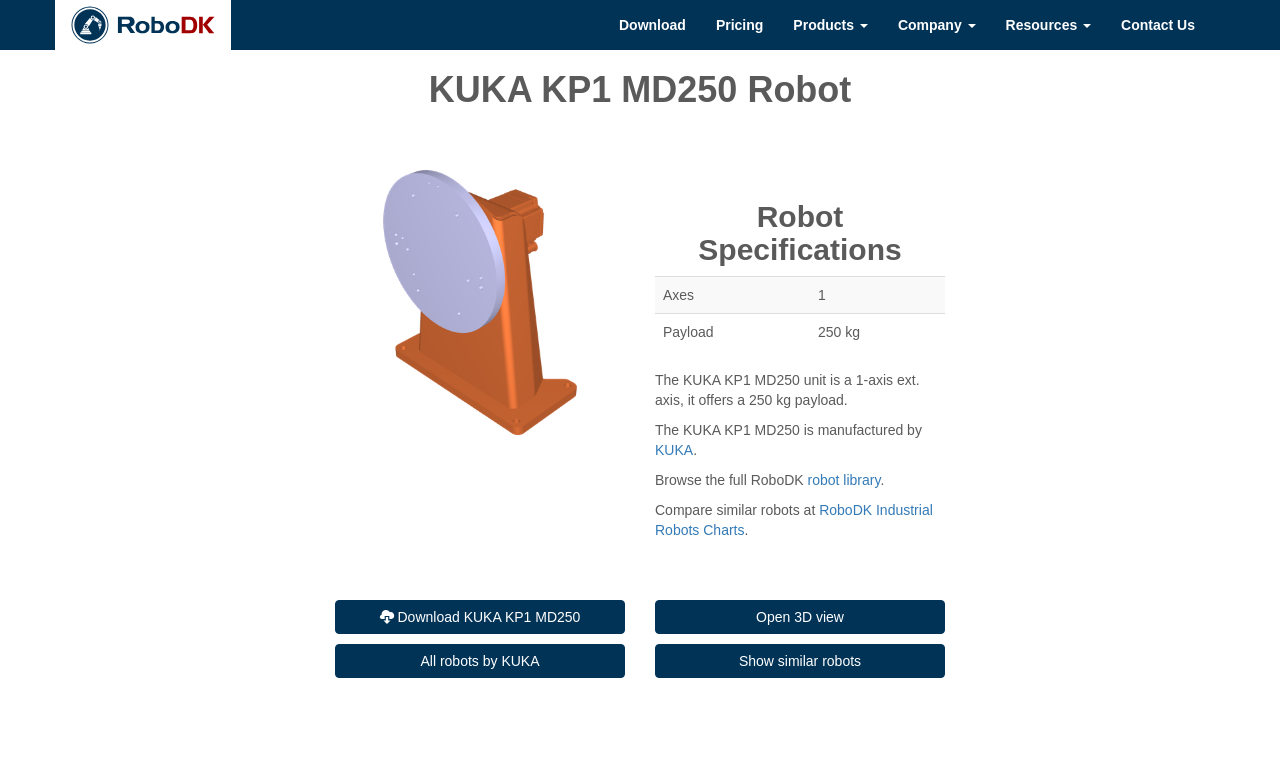Could you highlight the region that needs to be clicked to execute the instruction: "Click the RoboDK logo"?

[0.043, 0.0, 0.181, 0.066]